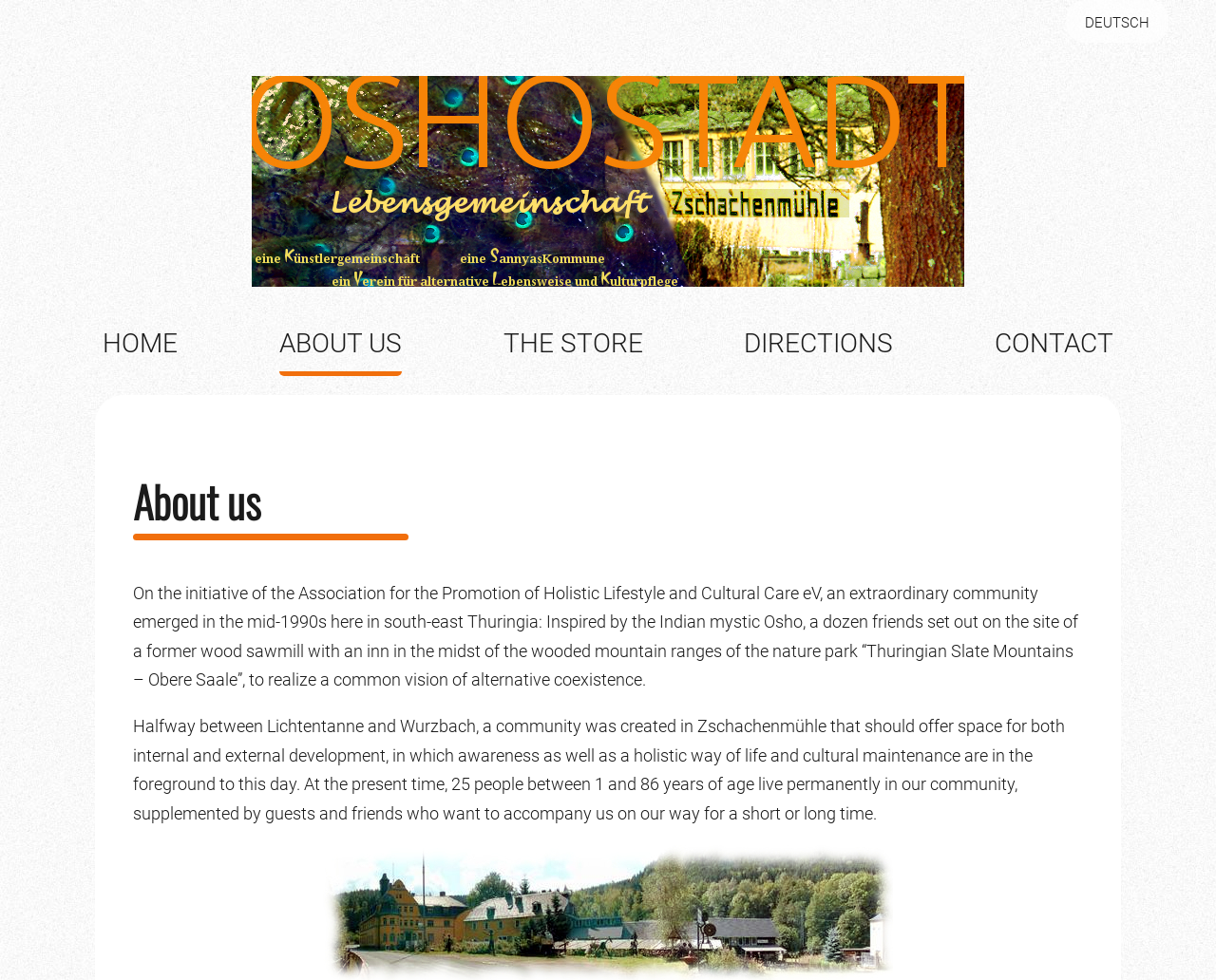Provide the bounding box coordinates for the specified HTML element described in this description: "The store". The coordinates should be four float numbers ranging from 0 to 1, in the format [left, top, right, bottom].

[0.414, 0.331, 0.529, 0.384]